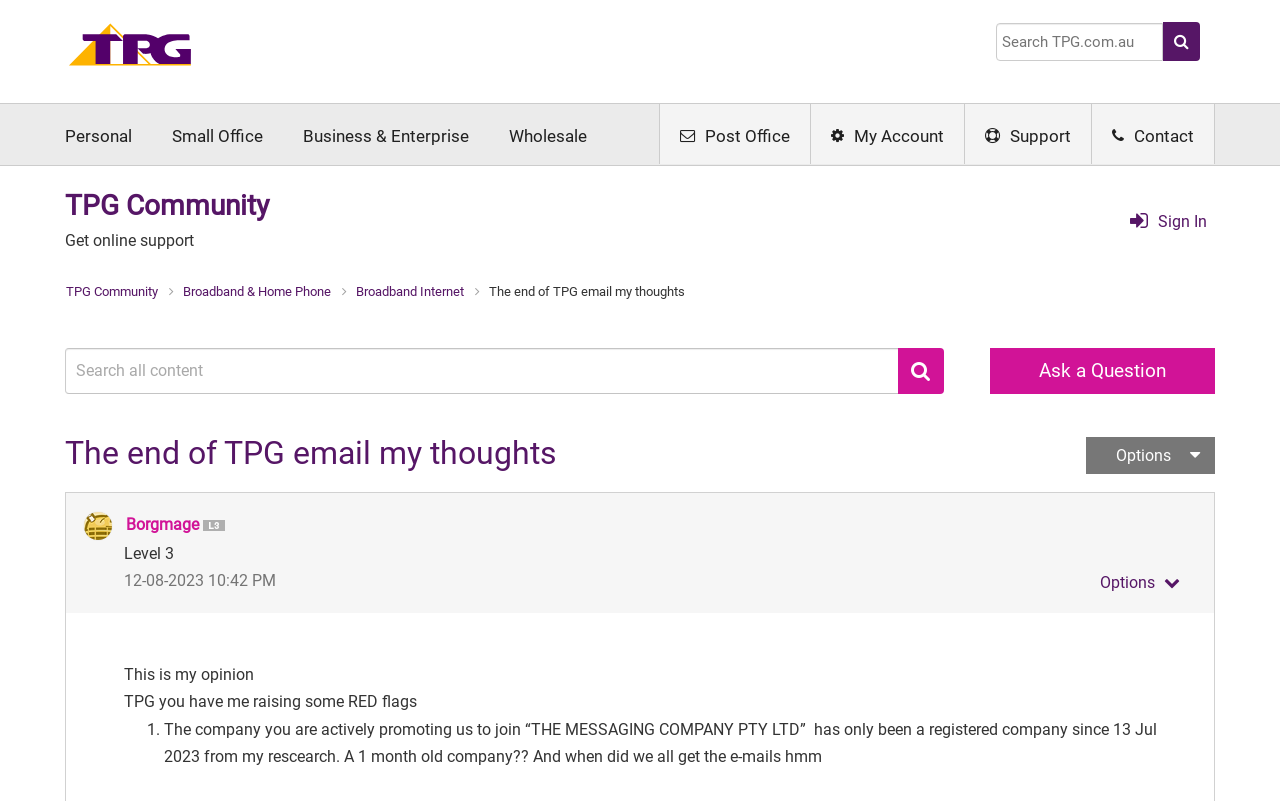What is the date of the post?
Please look at the screenshot and answer using one word or phrase.

12-08-2023